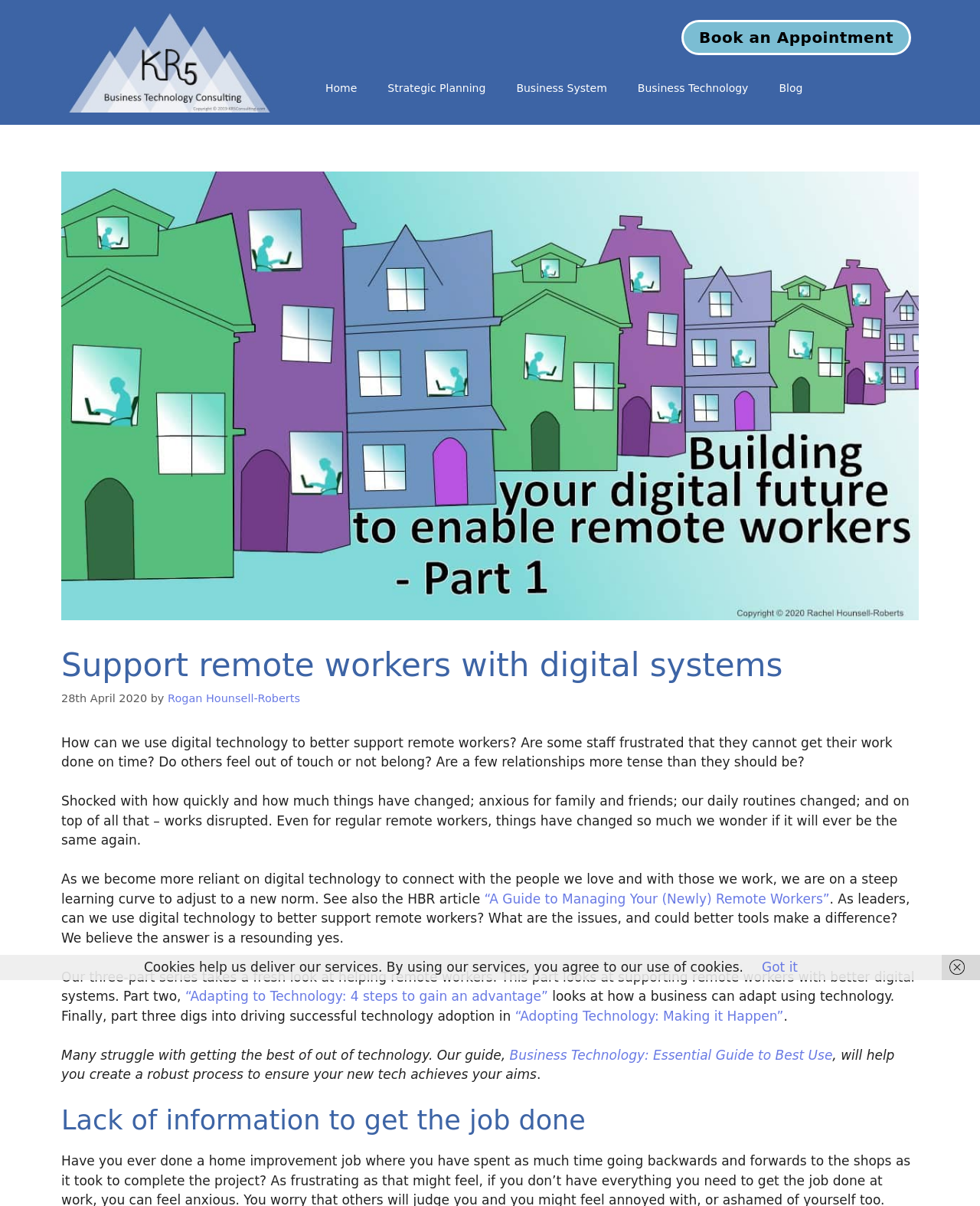Kindly determine the bounding box coordinates for the clickable area to achieve the given instruction: "Get the essential guide to best use of business technology".

[0.52, 0.868, 0.849, 0.881]